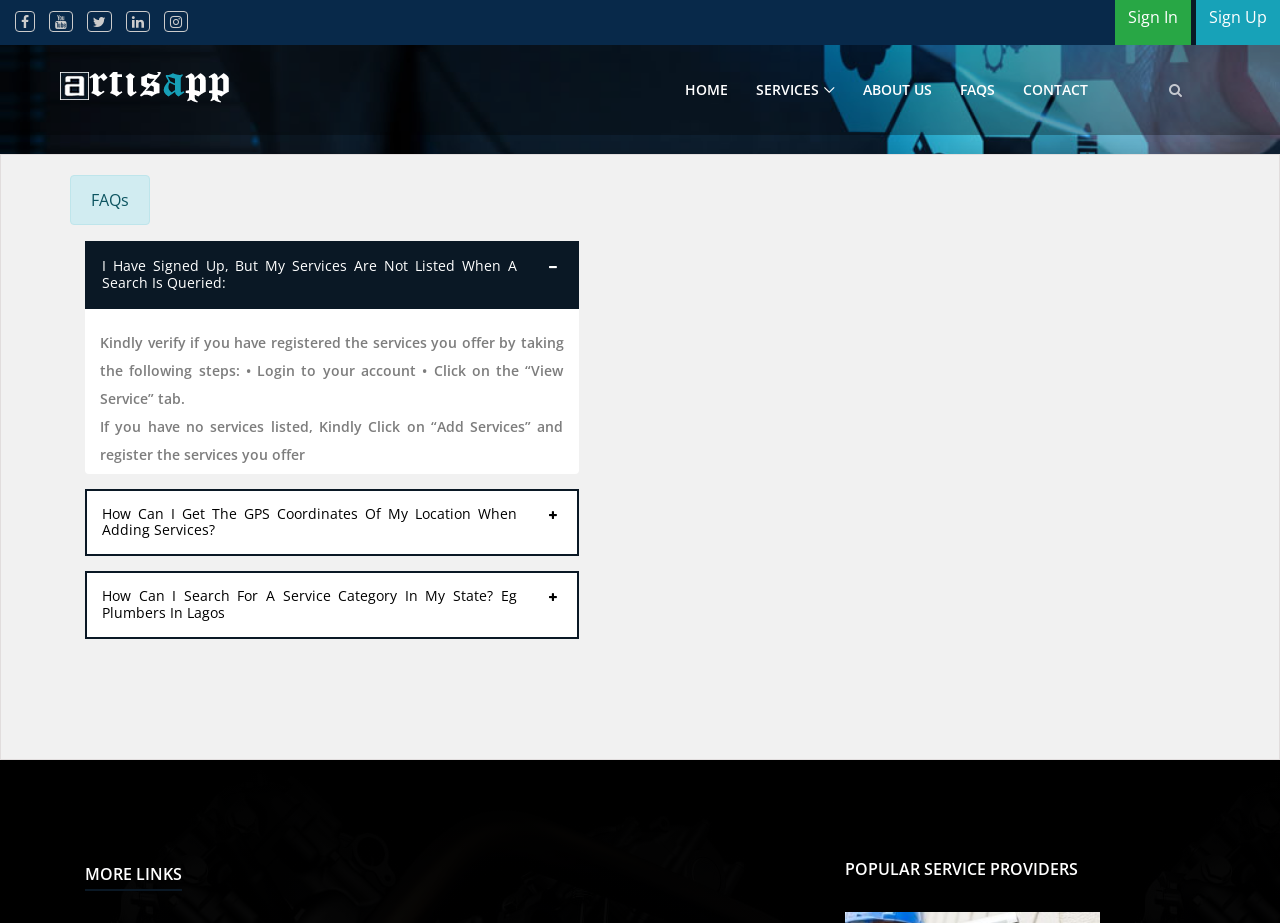What is the first FAQ question?
Answer with a single word or phrase by referring to the visual content.

I Have Signed Up, But My Services Are Not Listed